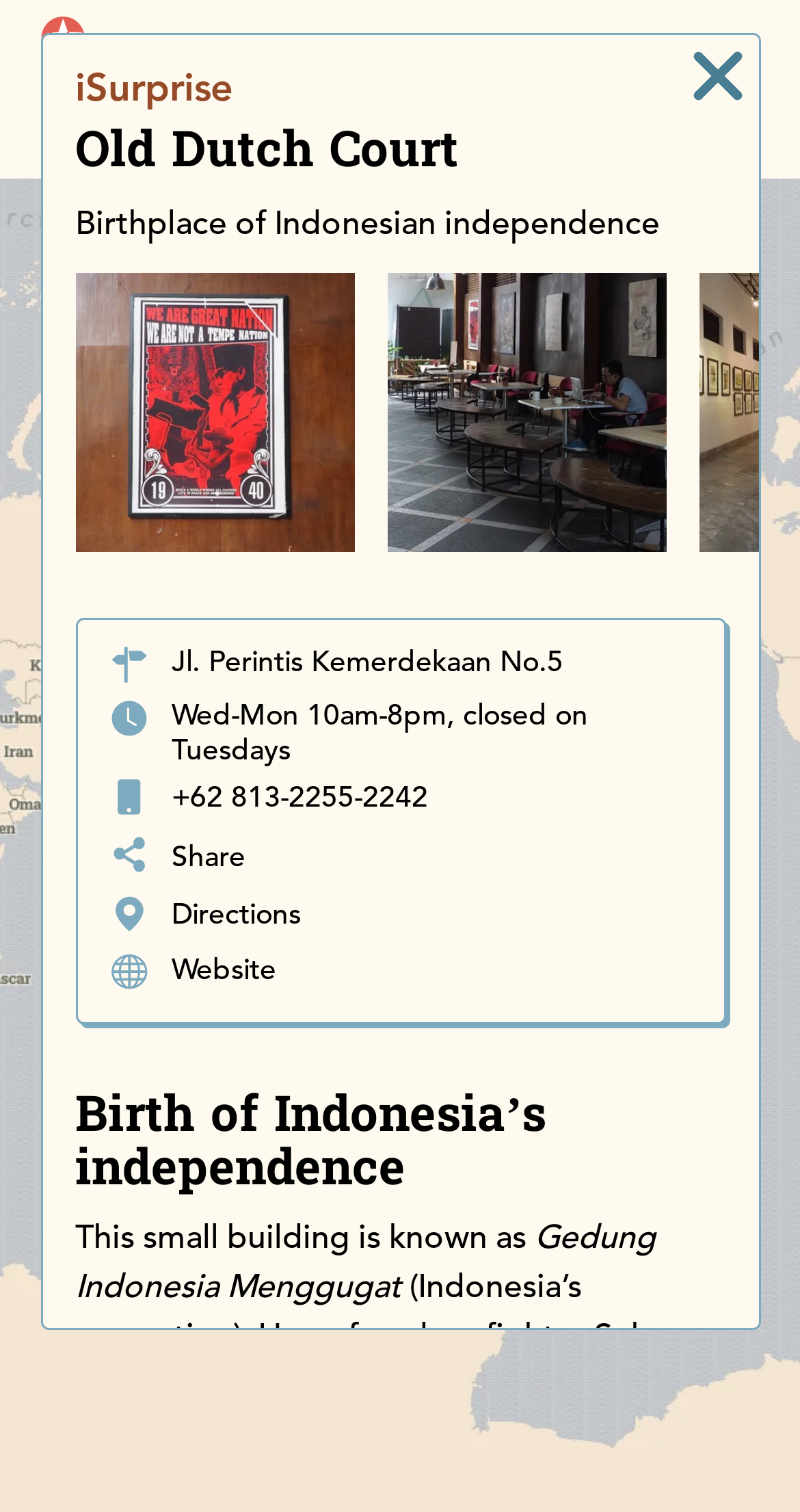Give a succinct answer to this question in a single word or phrase: 
What is the name of the place?

Old Dutch Court